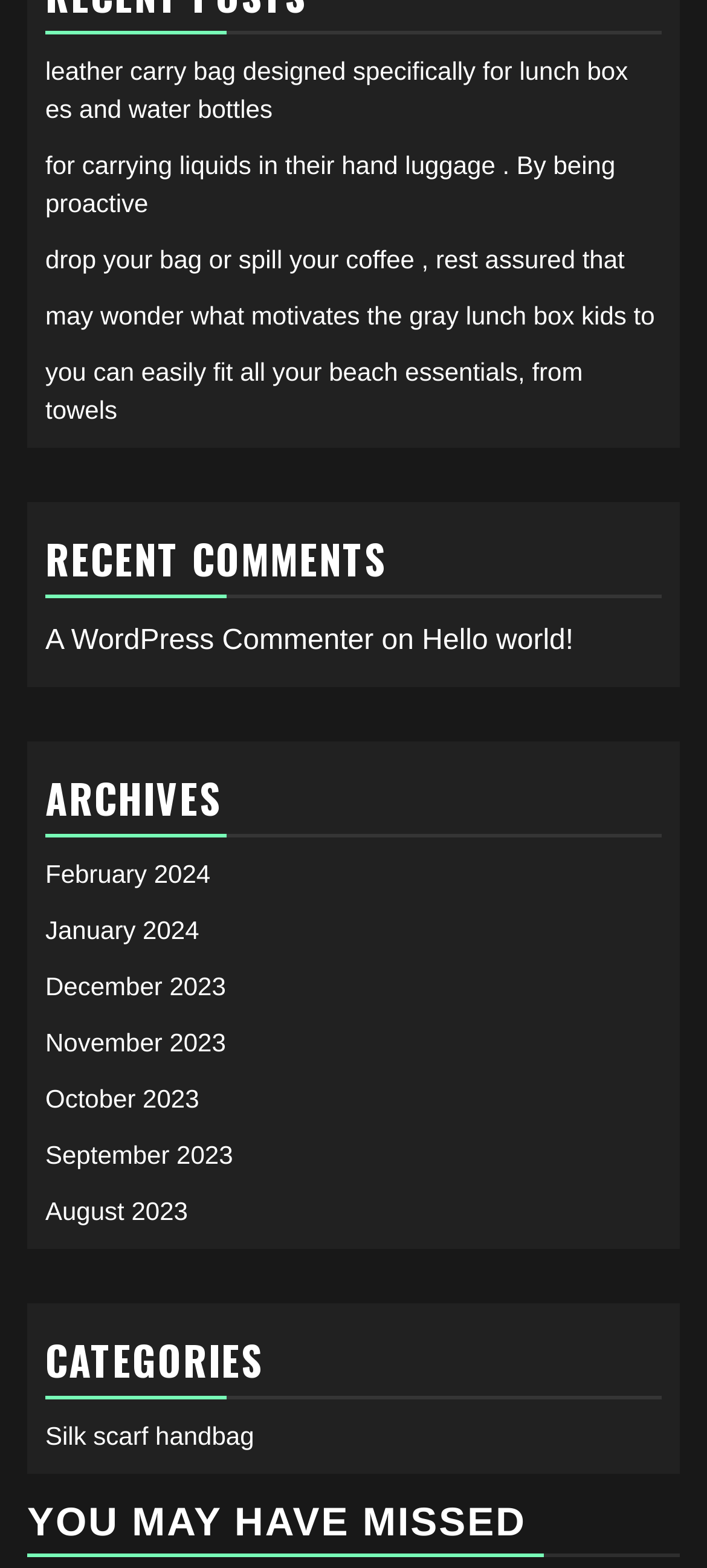Highlight the bounding box coordinates of the region I should click on to meet the following instruction: "Visit About Us page".

None